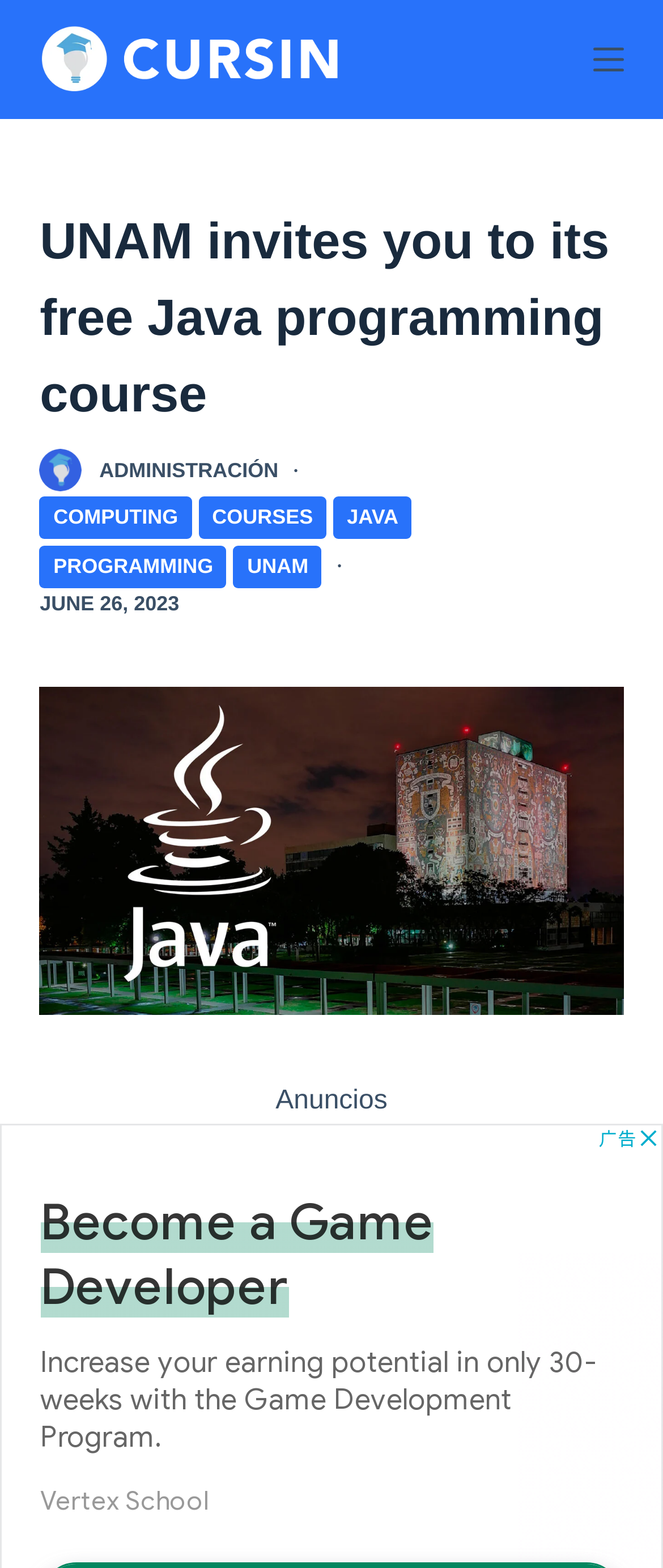What is the name of the image on the webpage?
Please provide a single word or phrase as the answer based on the screenshot.

Cursin